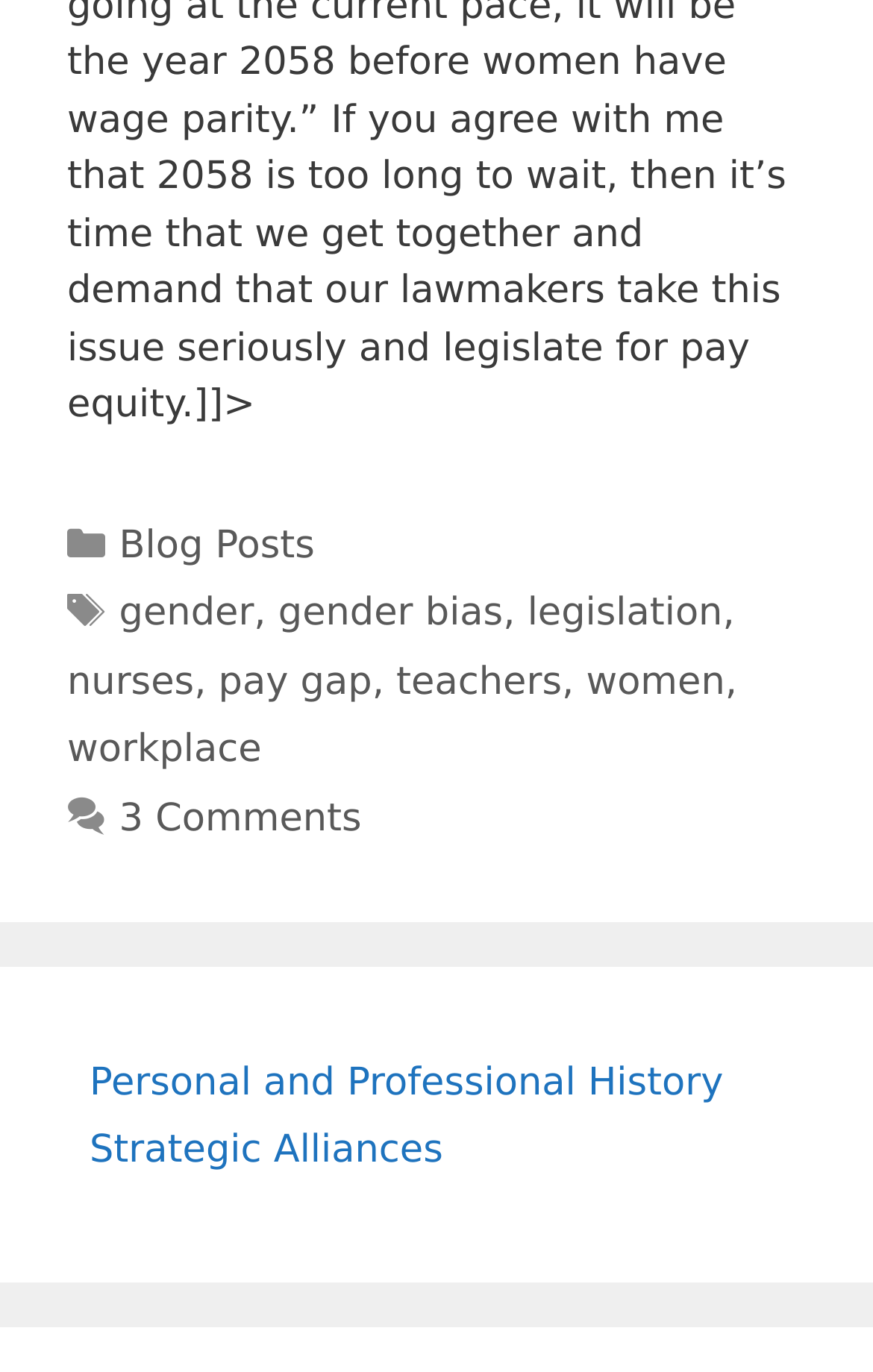Please provide a comprehensive answer to the question based on the screenshot: What are the topics related to gender?

By analyzing the links in the footer section, I identified three topics related to gender: 'gender bias', 'women', and 'pay gap', which are presented as separate links.